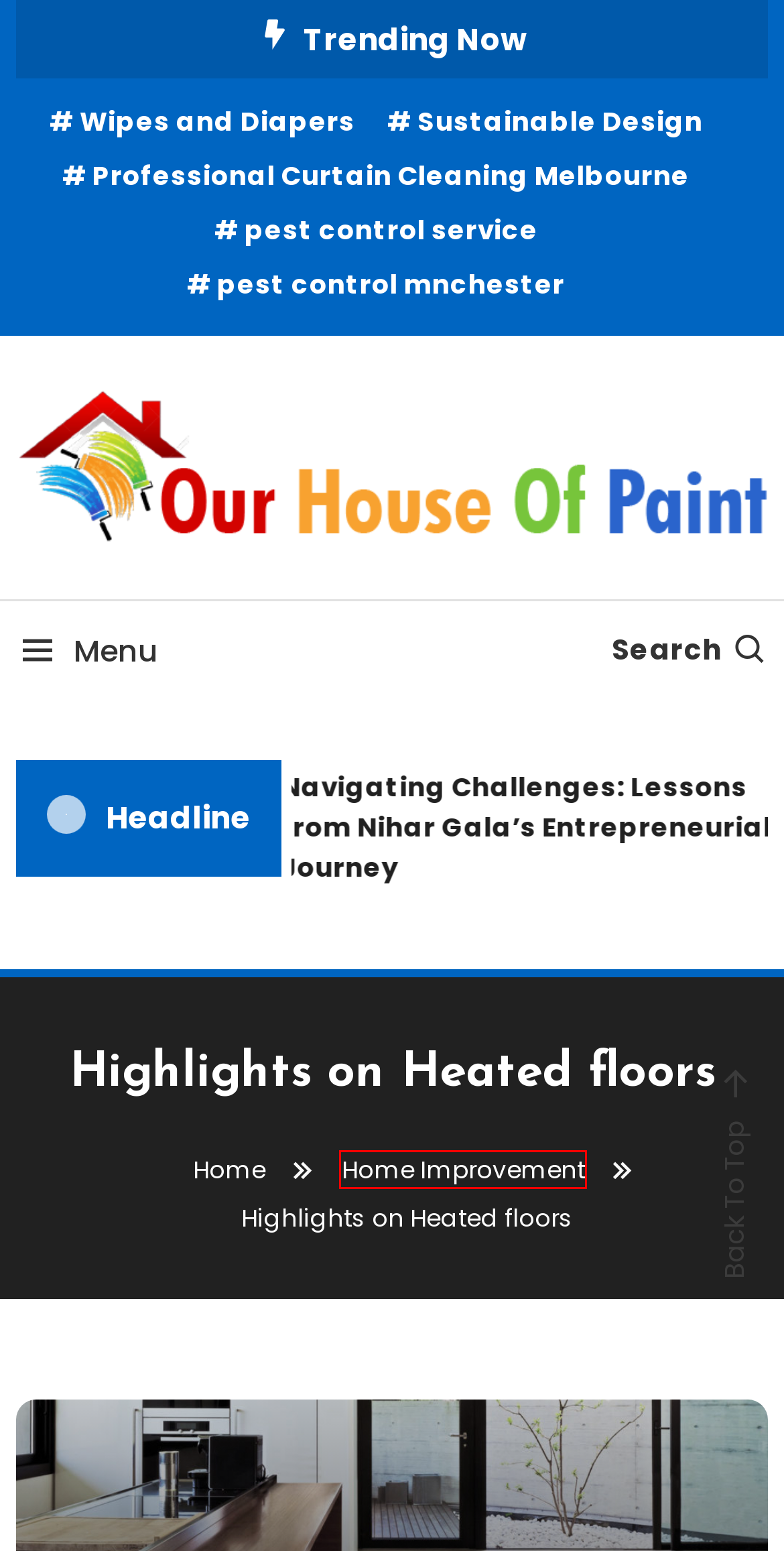Assess the screenshot of a webpage with a red bounding box and determine which webpage description most accurately matches the new page after clicking the element within the red box. Here are the options:
A. July 2021 – Our House Of Paint
B. October 2023 – Our House Of Paint
C. pest control mnchester – Our House Of Paint
D. Professional Curtain Cleaning Melbourne – Our House Of Paint
E. March 2024 – Our House Of Paint
F. Our House Of Paint – Home Information
G. Wipes and Diapers – Our House Of Paint
H. Home Improvement – Our House Of Paint

H